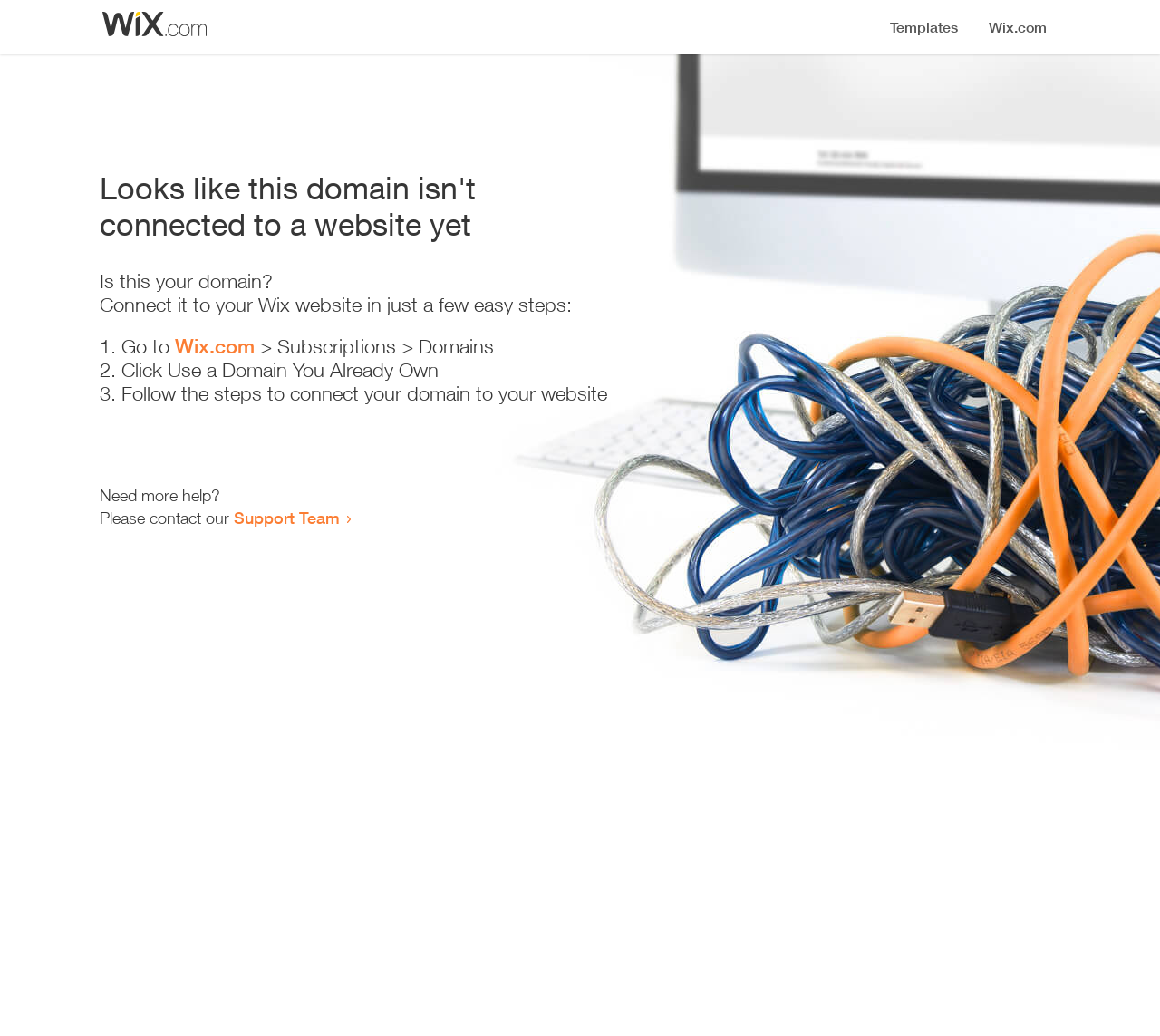Using the description: "Wix.com", identify the bounding box of the corresponding UI element in the screenshot.

[0.151, 0.323, 0.22, 0.346]